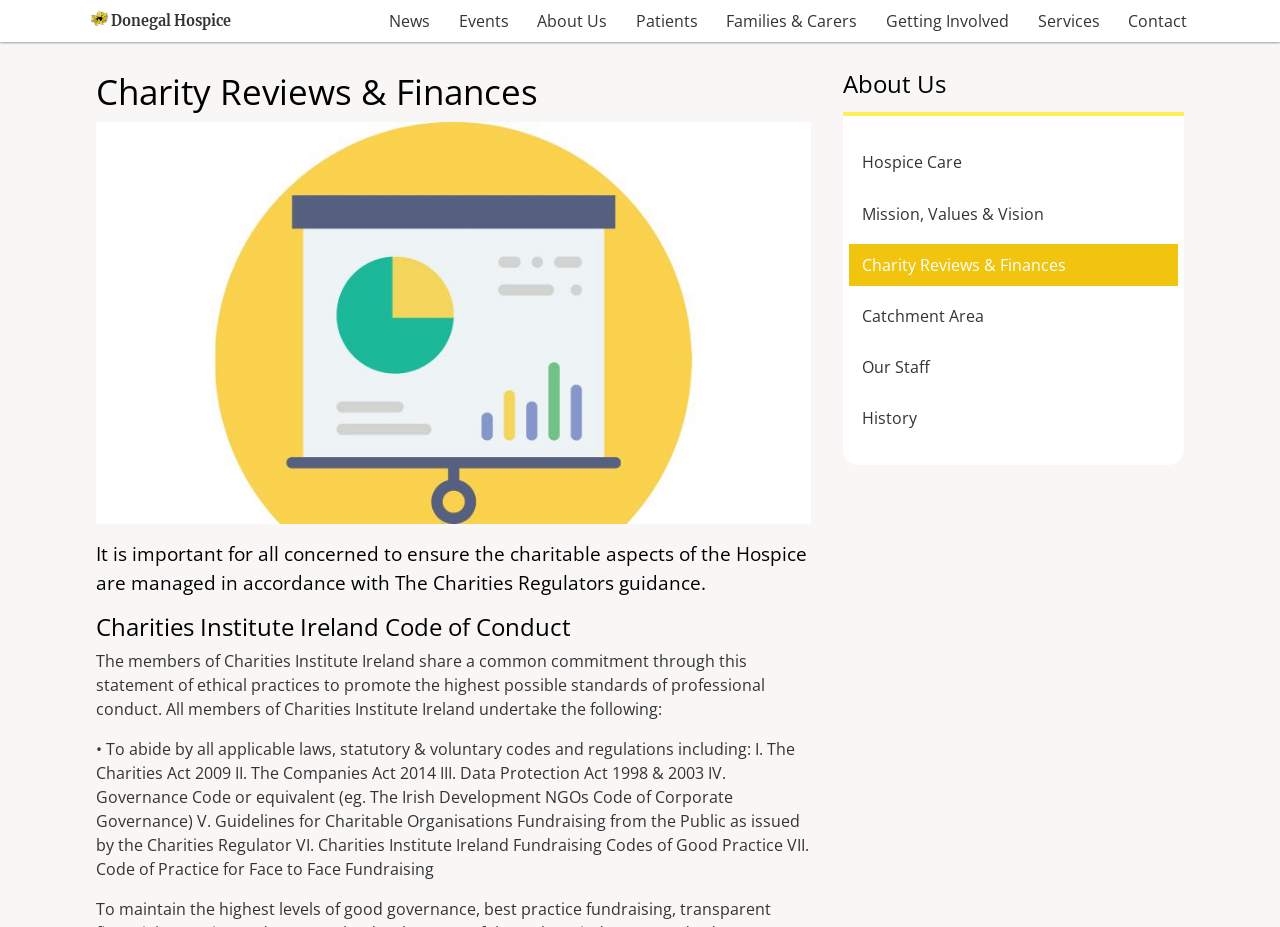Offer a meticulous description of the webpage's structure and content.

The webpage is about Donegal Hospice, a charity organization. At the top left, there is a logo of Donegal Hospice, accompanied by a link to the organization's homepage. Below the logo, there is a navigation menu with links to various sections, including News, Events, About Us, Patients, Families & Carers, Getting Involved, Services, and Contact.

The main content of the page is divided into two sections. The left section has a heading "Charity Reviews & Finances" and an image related to charity reviews and finances. Below the image, there is a heading that emphasizes the importance of managing charitable aspects of the hospice according to The Charities Regulators guidance. This is followed by another heading that mentions the Charities Institute Ireland Code of Conduct.

Under the code of conduct, there is a paragraph of text that explains the commitment of Charities Institute Ireland members to promote high standards of professional conduct. This is followed by a list of guidelines that members undertake to abide by, including various laws, codes, and regulations related to charity organizations.

The right section of the main content has a heading "About Us" and a list of links to sub-sections, including Hospice Care, Mission, Values & Vision, Charity Reviews & Finances, Catchment Area, Our Staff, and History.